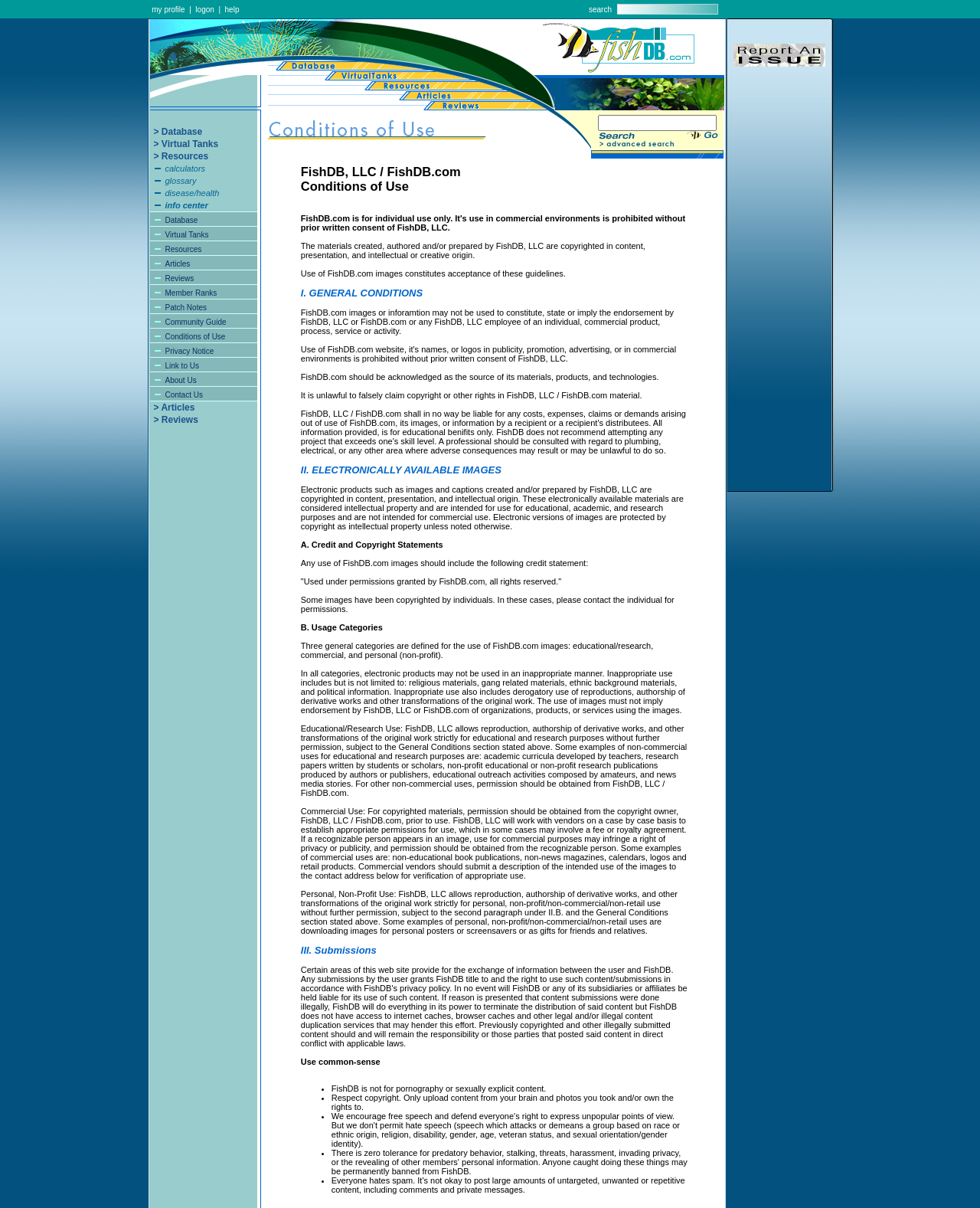How many links are in the top navigation bar?
Please respond to the question with a detailed and informative answer.

The top navigation bar contains three links: 'my profile', 'logon', and 'help'. These links are likely used for user authentication and support.